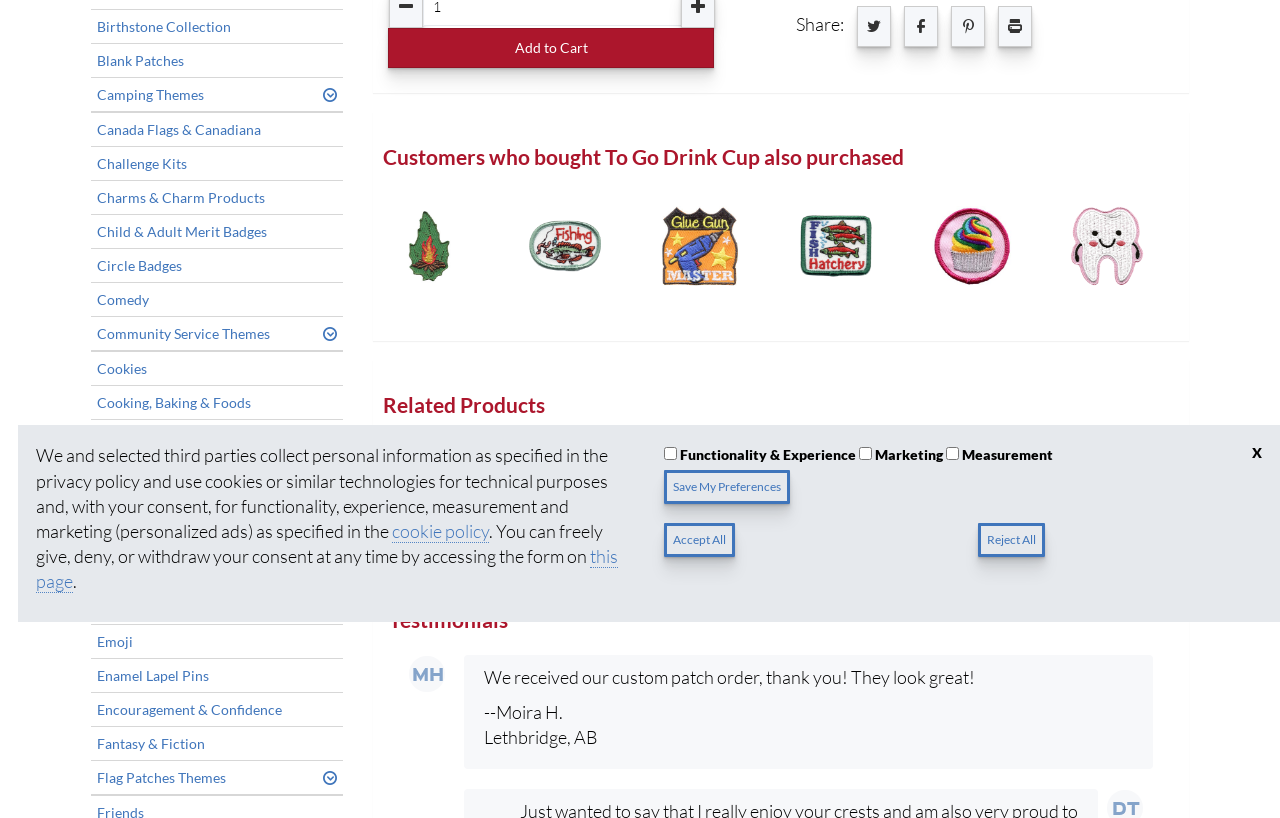Provide the bounding box coordinates for the UI element that is described as: "Comedy".

[0.071, 0.345, 0.268, 0.386]